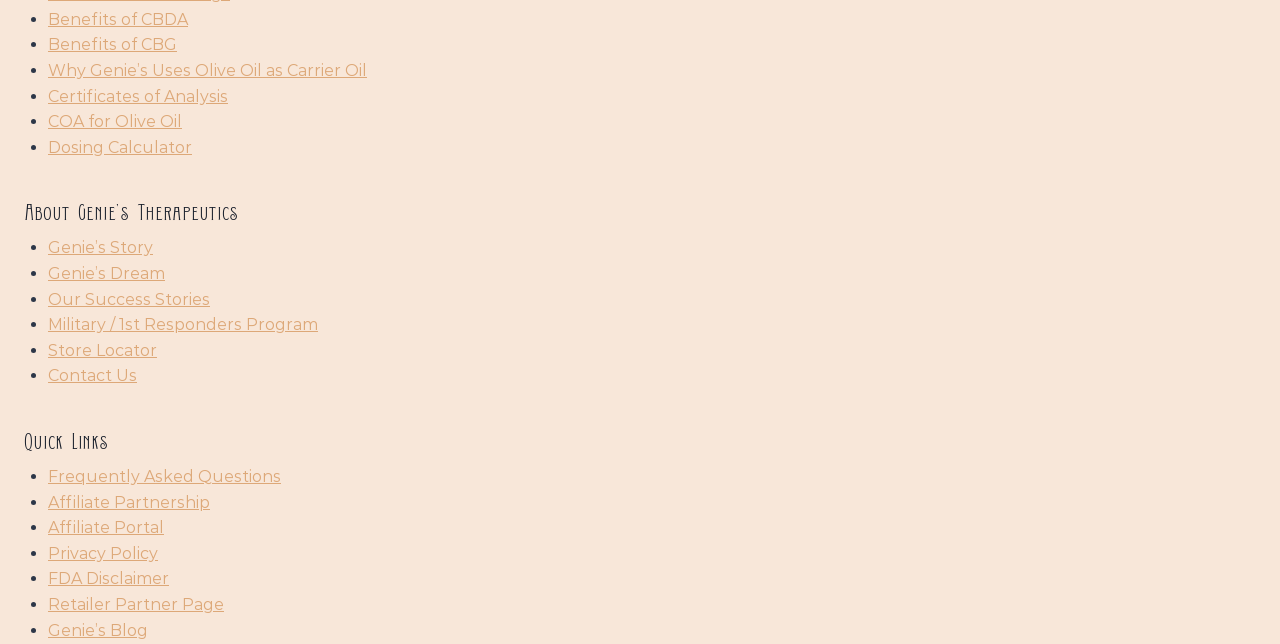Given the description of the UI element: "Our Success Stories", predict the bounding box coordinates in the form of [left, top, right, bottom], with each value being a float between 0 and 1.

[0.038, 0.45, 0.164, 0.479]